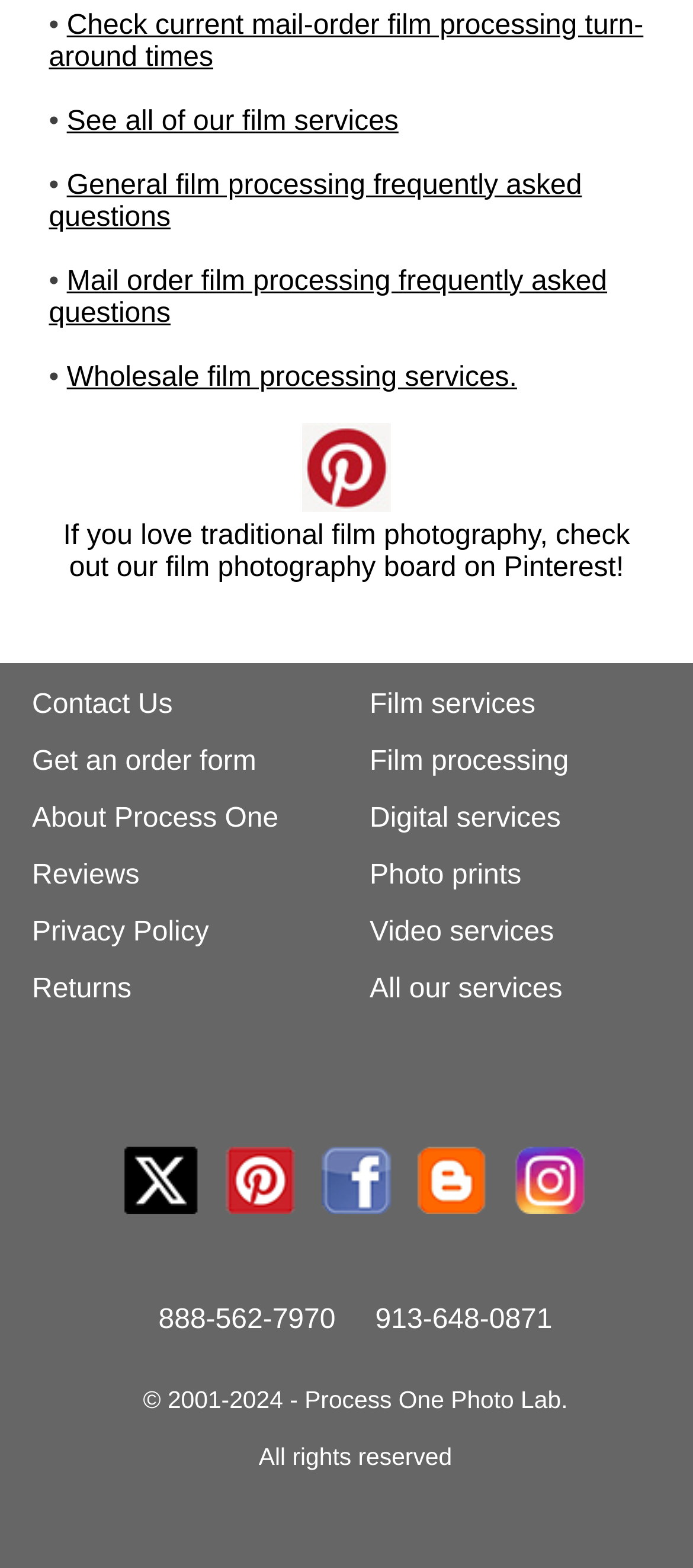What services does the company offer?
Using the visual information, answer the question in a single word or phrase.

Film services, digital services, video services